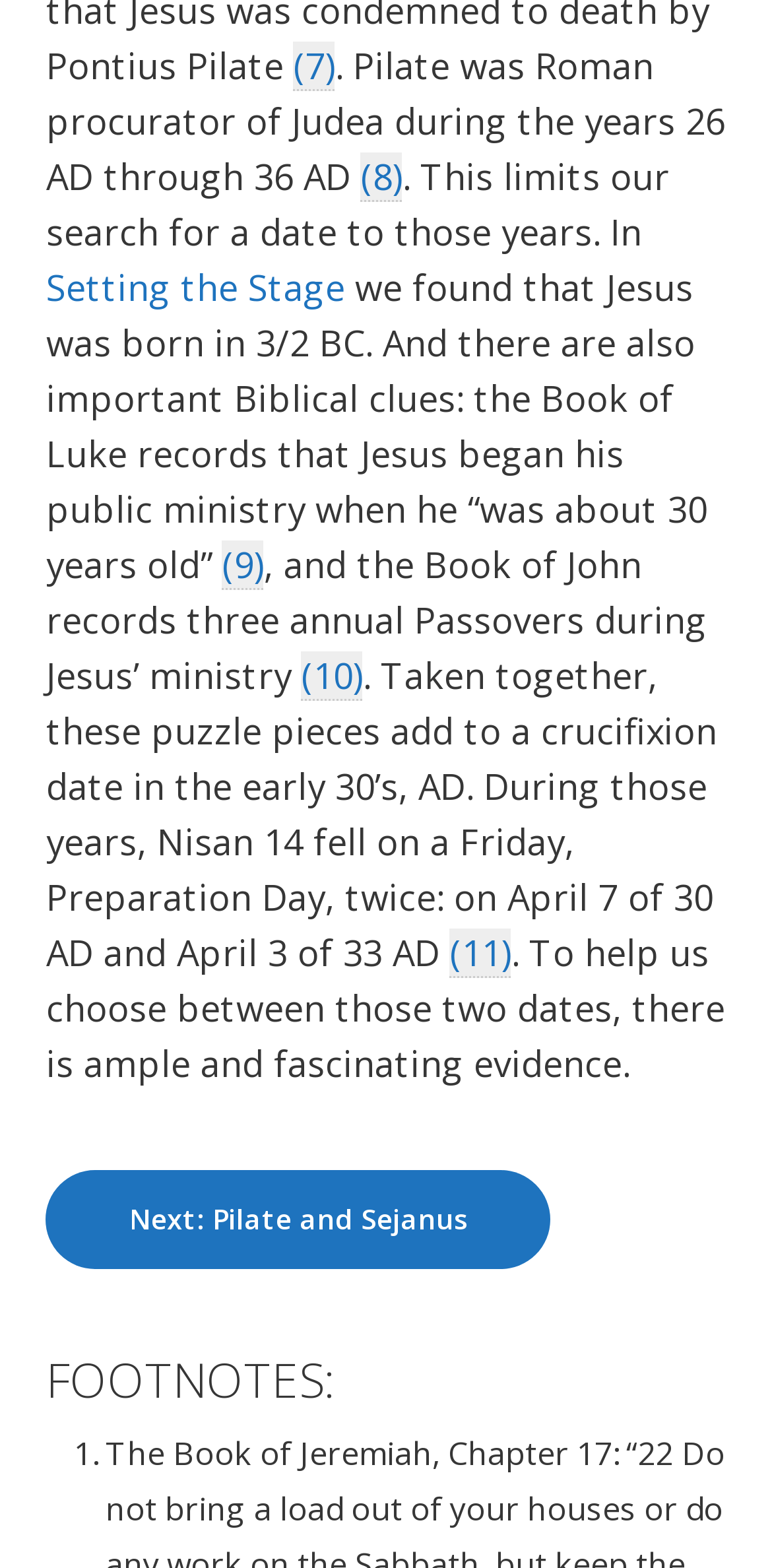How many annual Passovers are recorded during Jesus’ ministry?
Refer to the image and provide a thorough answer to the question.

The text mentions that 'the Book of John records three annual Passovers during Jesus’ ministry', which provides the answer to the question.